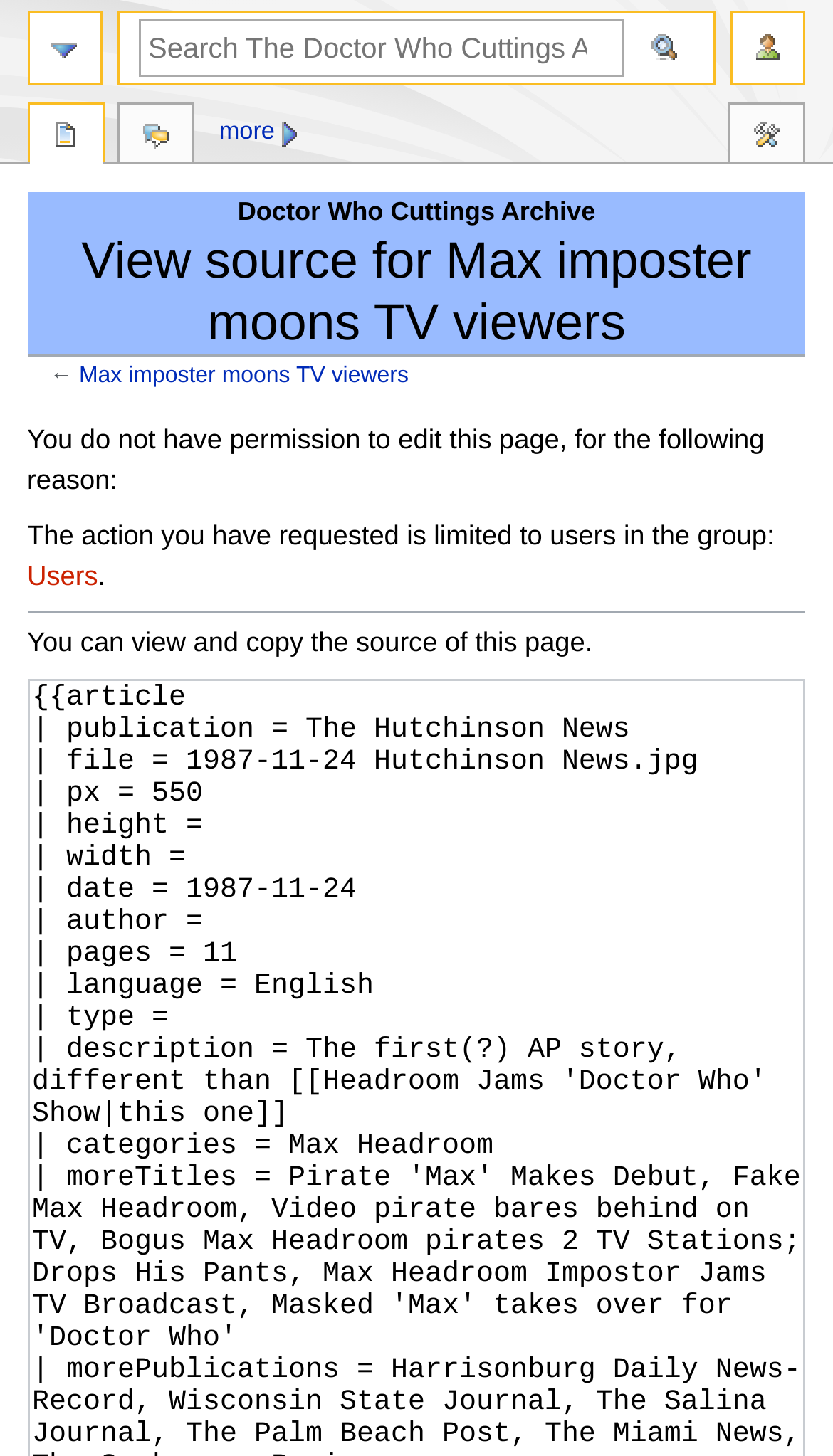Provide the bounding box coordinates for the UI element described in this sentence: "parent_node: Navigation menu title="user tools"". The coordinates should be four float values between 0 and 1, i.e., [left, top, right, bottom].

[0.878, 0.007, 0.967, 0.059]